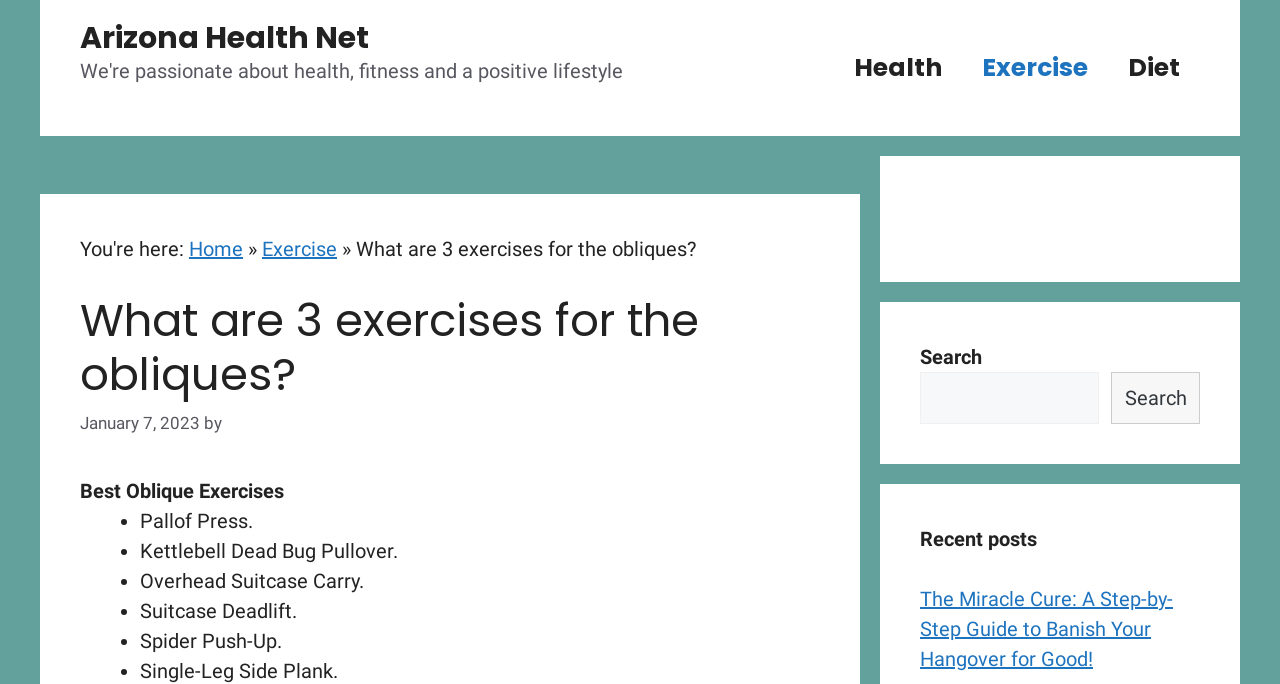Use a single word or phrase to answer the question: 
What is the name of the website?

Arizona Health Net